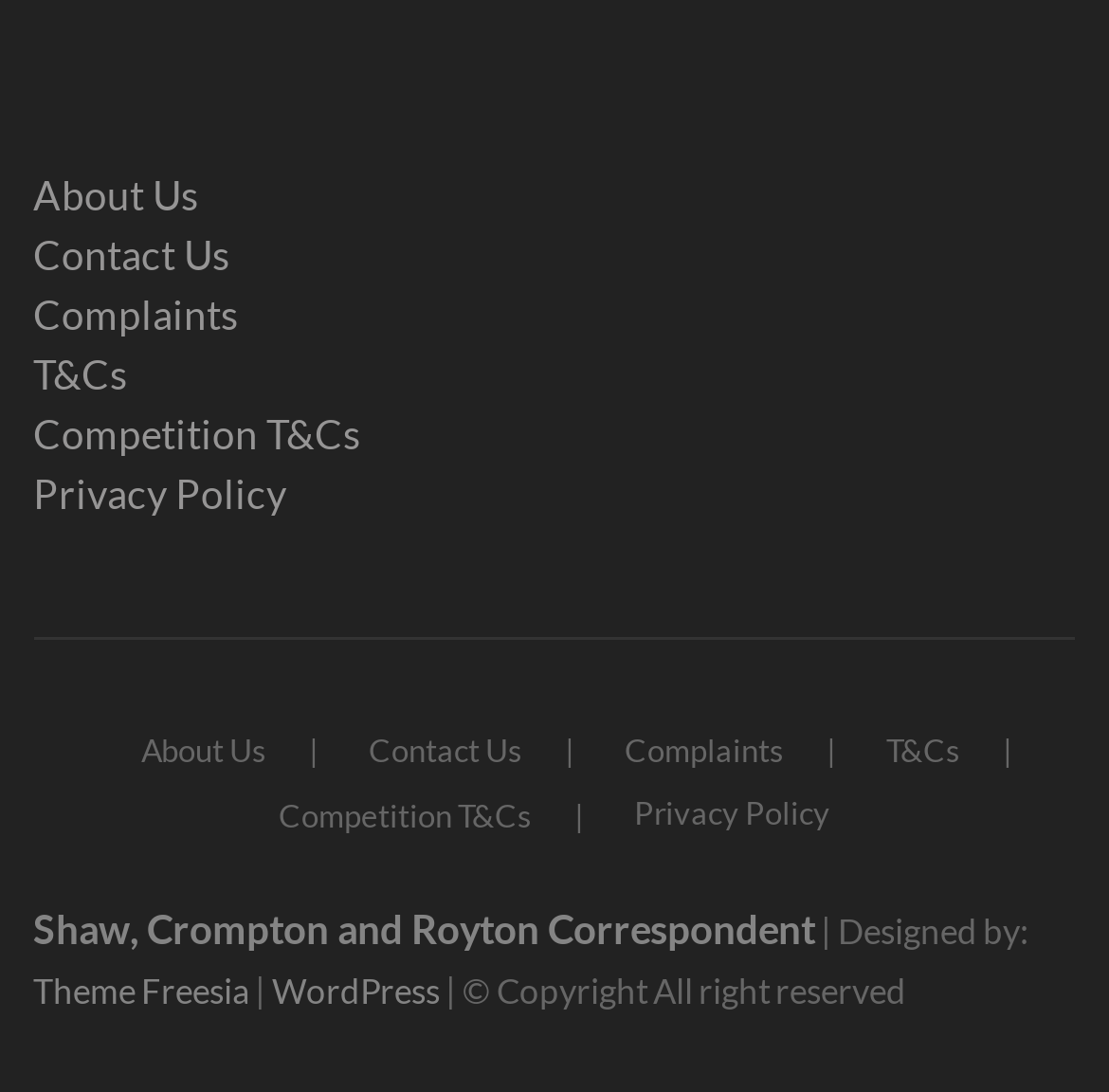Could you determine the bounding box coordinates of the clickable element to complete the instruction: "read Privacy Policy"? Provide the coordinates as four float numbers between 0 and 1, i.e., [left, top, right, bottom].

[0.03, 0.425, 0.97, 0.479]